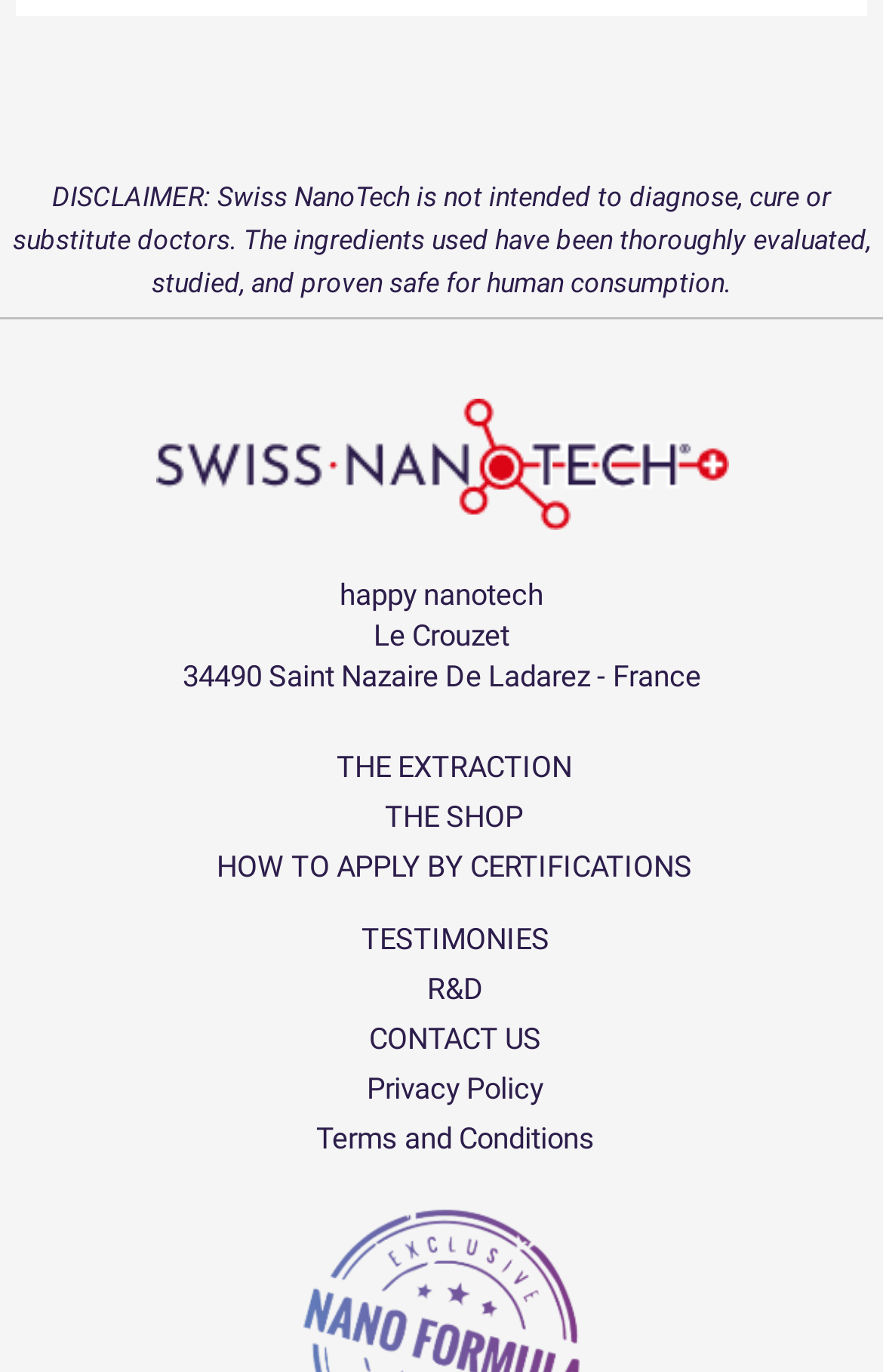Determine the bounding box coordinates for the clickable element to execute this instruction: "read testimonials". Provide the coordinates as four float numbers between 0 and 1, i.e., [left, top, right, bottom].

[0.031, 0.667, 1.0, 0.703]